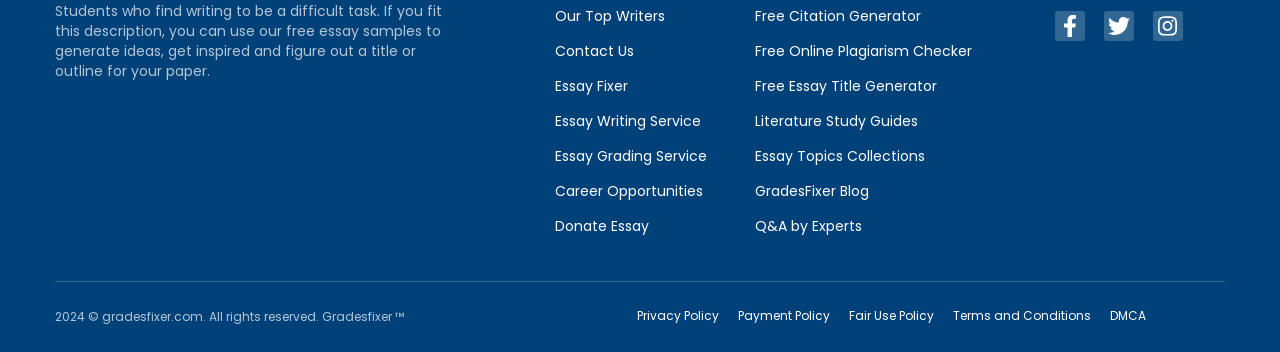Pinpoint the bounding box coordinates of the element that must be clicked to accomplish the following instruction: "Use 'Free Citation Generator'". The coordinates should be in the format of four float numbers between 0 and 1, i.e., [left, top, right, bottom].

[0.59, 0.016, 0.72, 0.073]